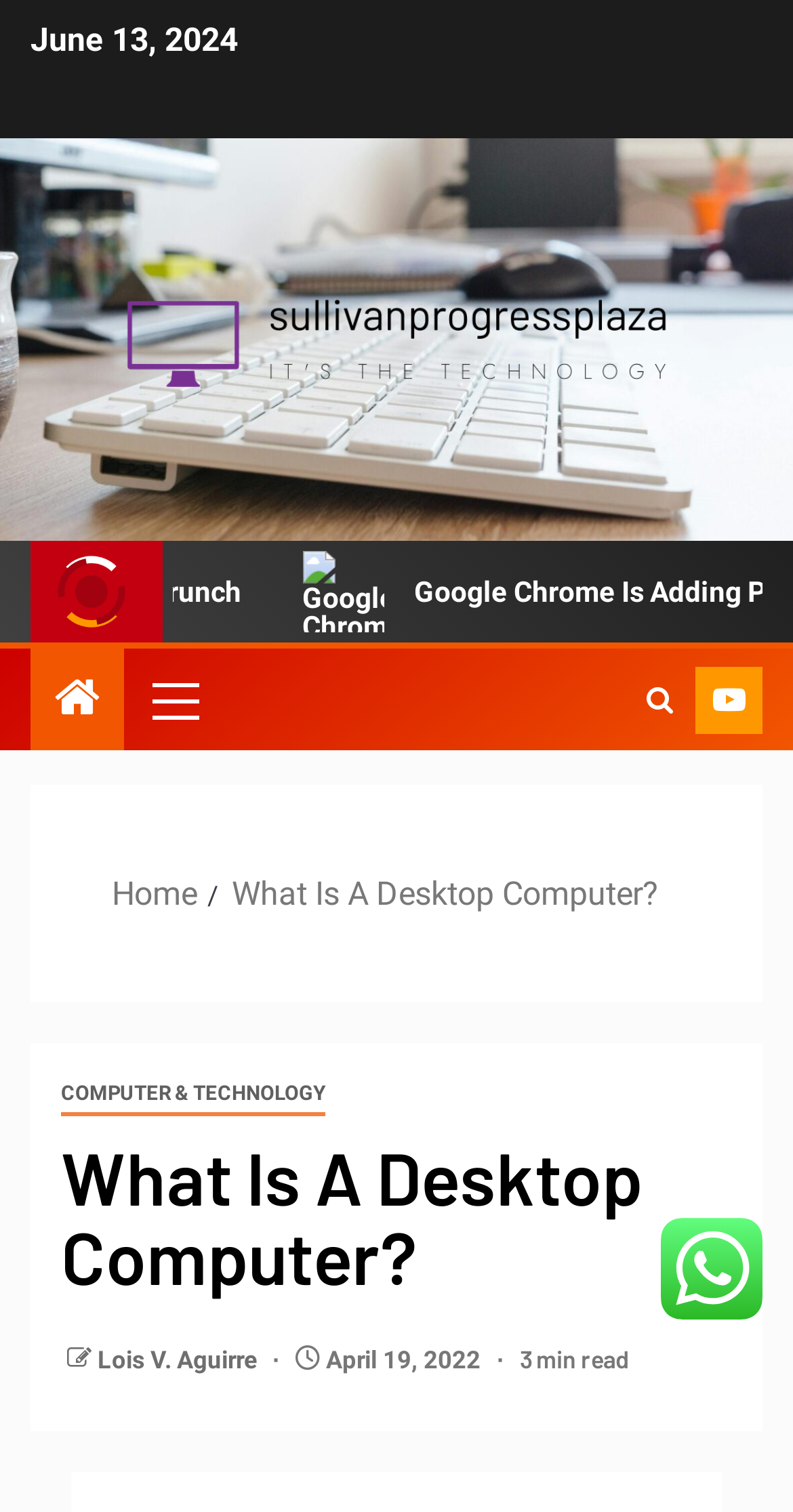Determine the coordinates of the bounding box that should be clicked to complete the instruction: "go to sullivanprogressplaza". The coordinates should be represented by four float numbers between 0 and 1: [left, top, right, bottom].

[0.038, 0.21, 0.962, 0.236]